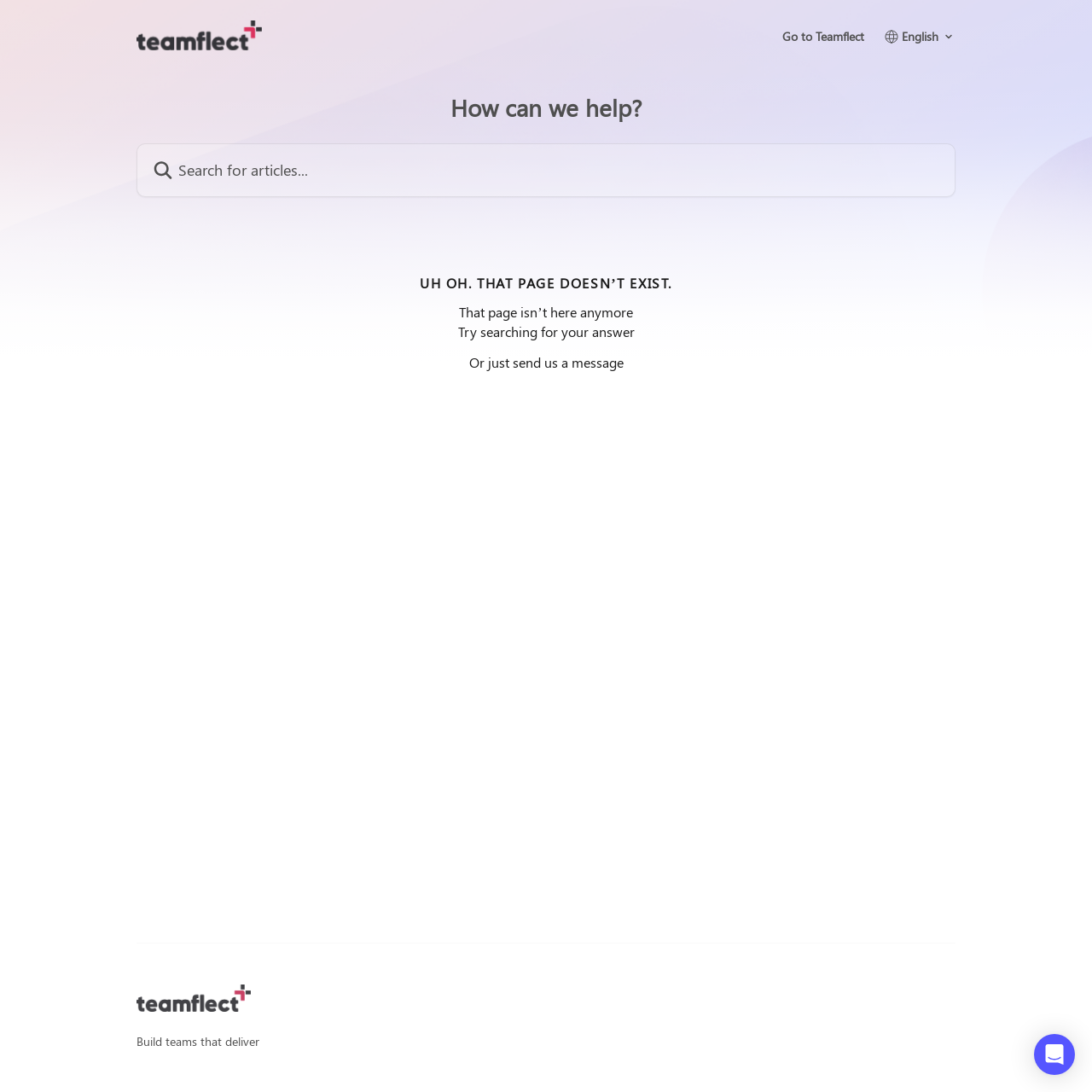Describe the webpage in detail, including text, images, and layout.

The webpage is the Teamflect Help Center, which appears to be a support or resource page. At the top, there is a header section that spans the entire width of the page, containing a logo image with the text "Teamflect Help Center" and a link to "Go to Teamflect" on the right side. Below the logo, there is a heading that asks "How can we help?" and a search bar with a placeholder text "Search for articles...".

In the main content area, there is a prominent message that says "UH OH. THAT PAGE DOESN’T EXIST." in a large font, indicating that the user has landed on a non-existent page. Below this message, there is a heading that says "That page isn’t here anymore" and two paragraphs of text that suggest searching for an answer or sending a message.

At the bottom of the page, there is a footer section that spans the entire width, containing a horizontal separator line, a link to the "Teamflect Help Center" with a logo image, and a tagline that says "Build teams that deliver". On the bottom right corner, there is a button to "Open Intercom Messenger" with an image.

There are a total of 5 images on the page, including the logo, a search icon, and three icons in the header section. There are also 3 links, 2 headings, 4 paragraphs of text, 1 search bar, 1 combobox, and 1 button.